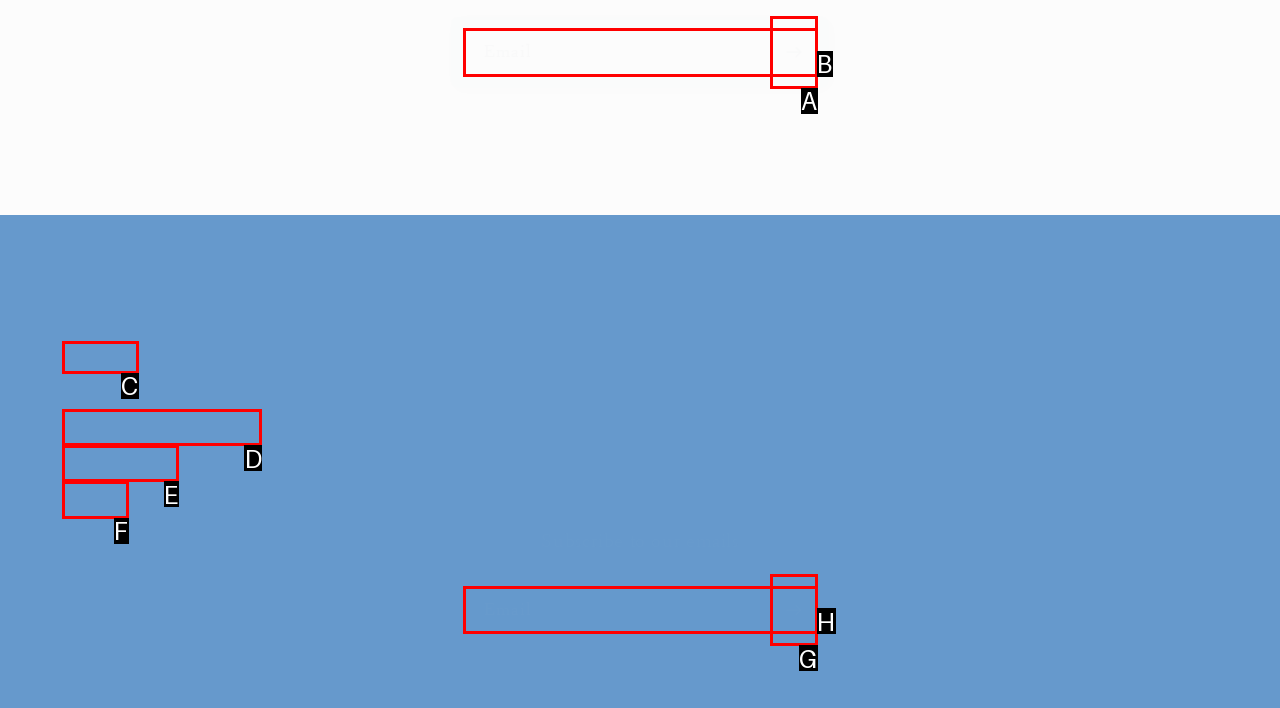Choose the letter of the UI element necessary for this task: Contact us
Answer with the correct letter.

C